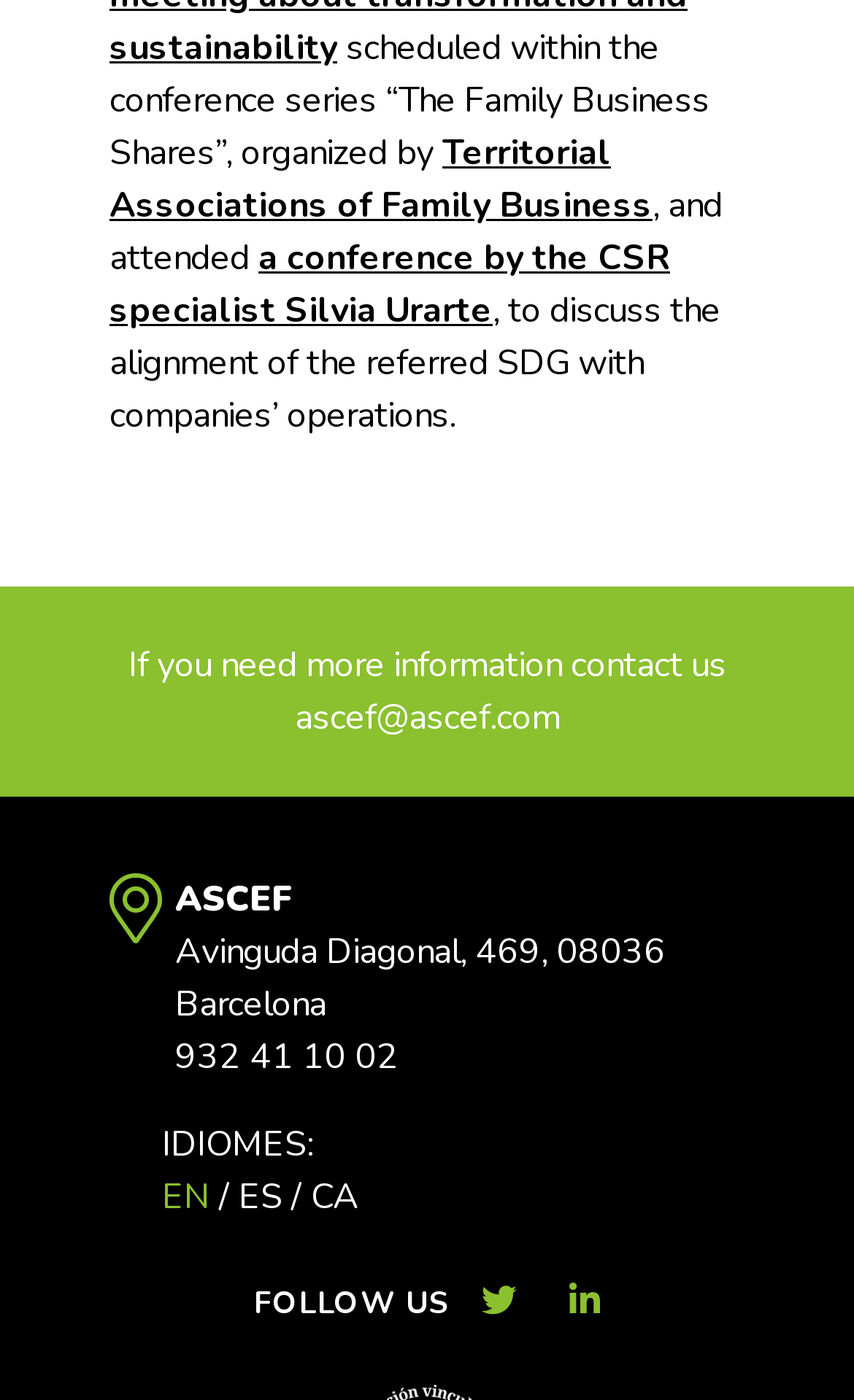What is the name of the conference series?
Using the visual information, answer the question in a single word or phrase.

The Family Business Shares